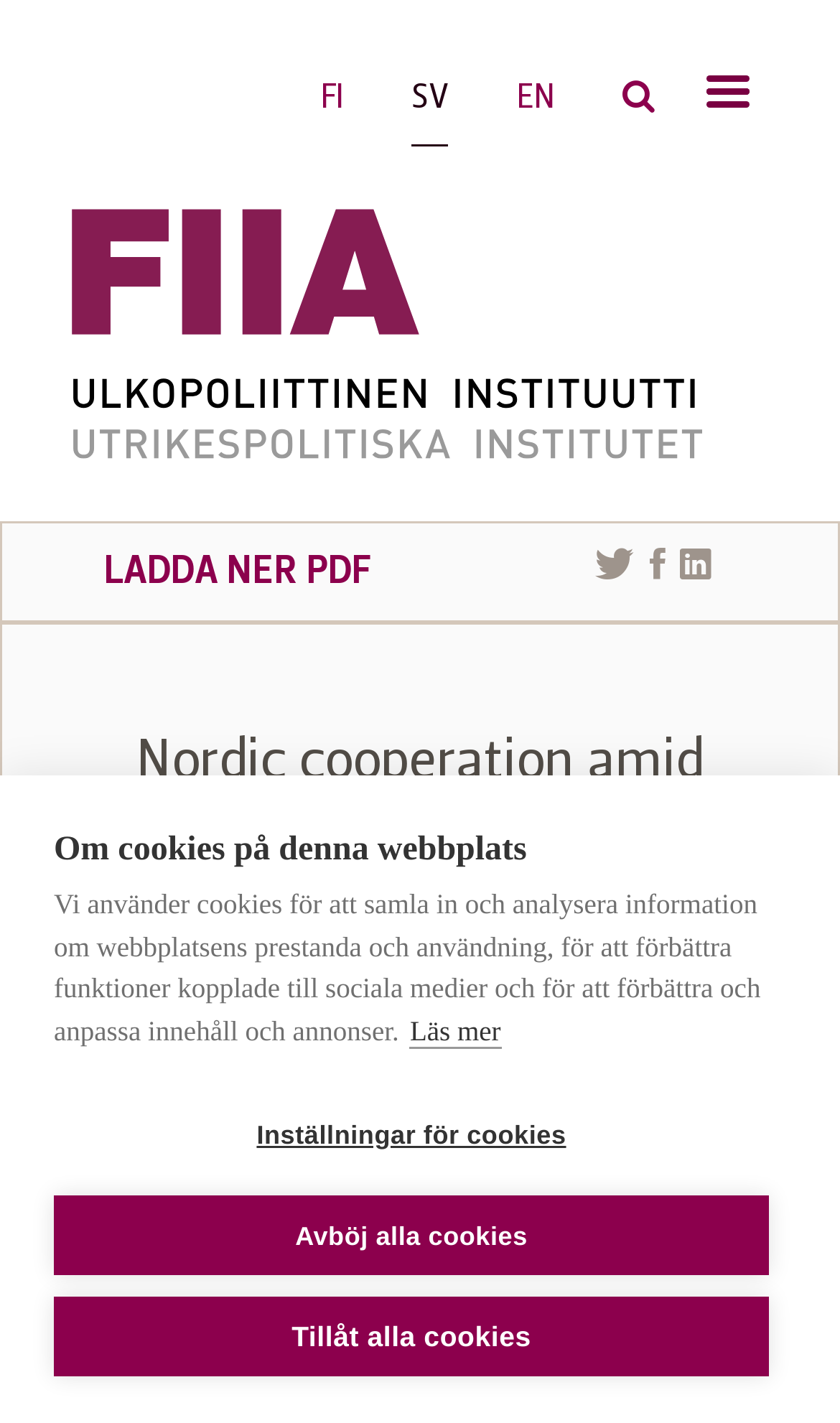Identify the bounding box coordinates of the region I need to click to complete this instruction: "Share on Twitter".

[0.709, 0.389, 0.773, 0.413]